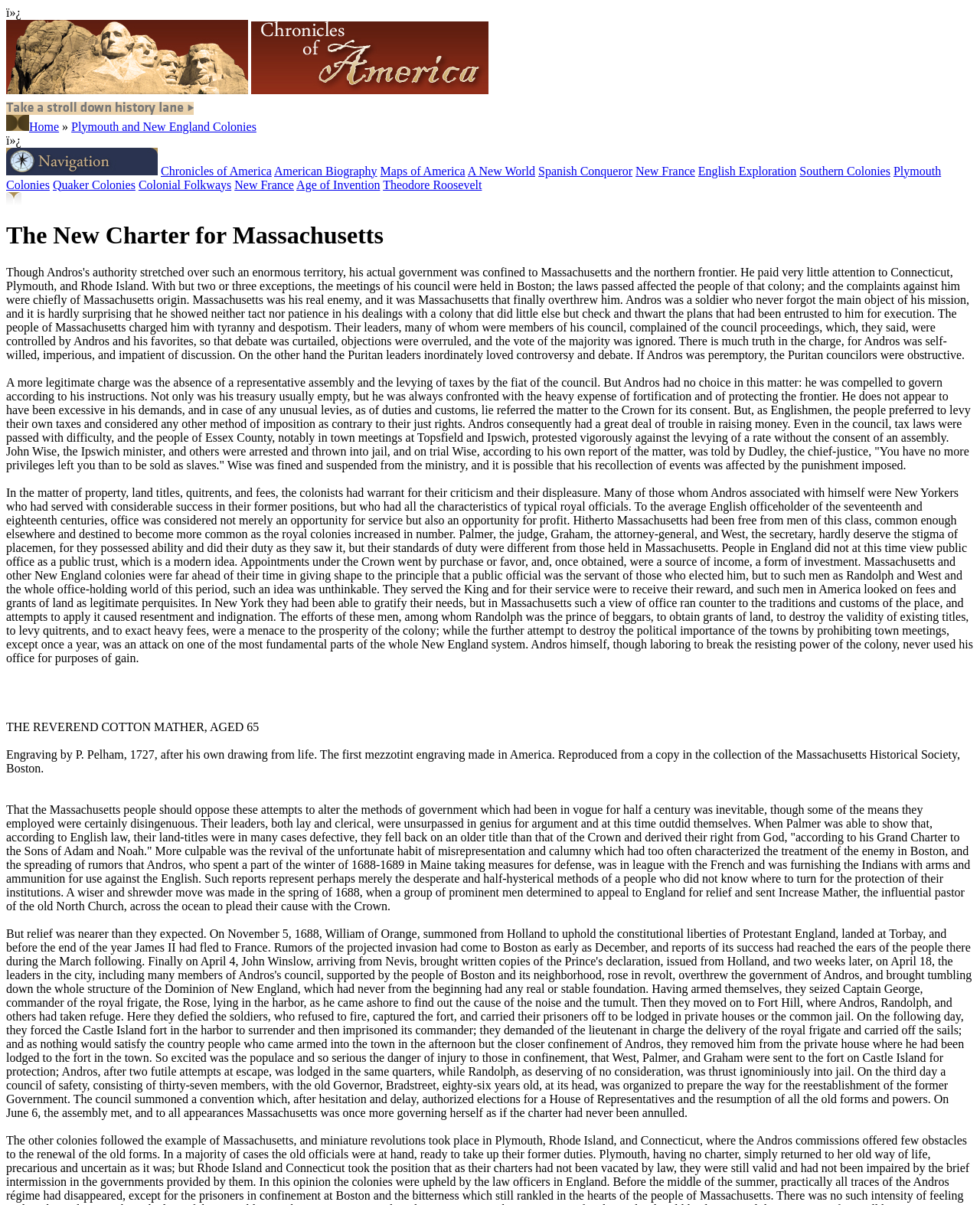Answer succinctly with a single word or phrase:
What is the main topic of this webpage?

Massachusetts Charter